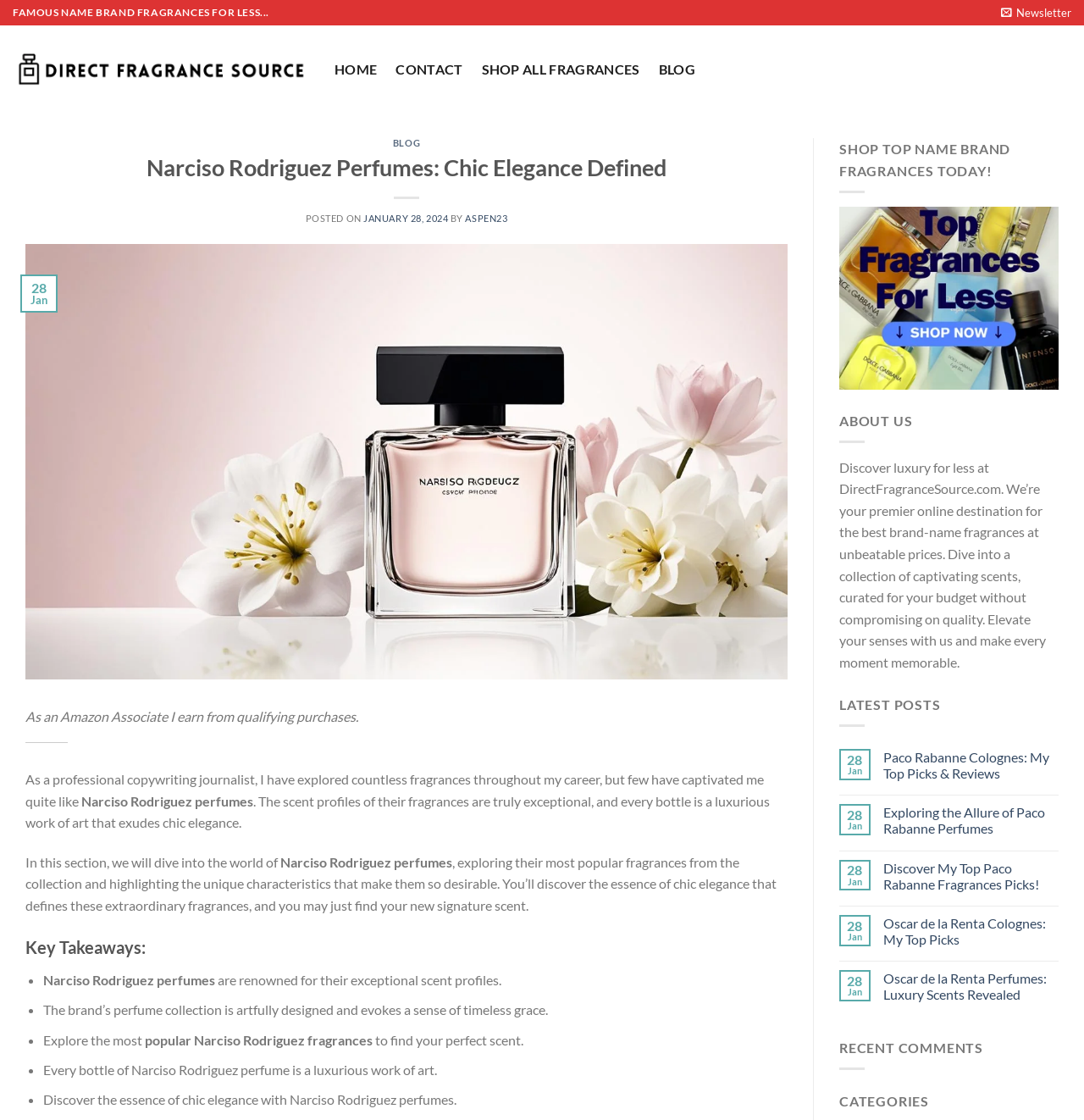Bounding box coordinates are specified in the format (top-left x, top-left y, bottom-right x, bottom-right y). All values are floating point numbers bounded between 0 and 1. Please provide the bounding box coordinate of the region this sentence describes: parent_node: LATEST aria-label="Go to top"

[0.953, 0.933, 0.983, 0.962]